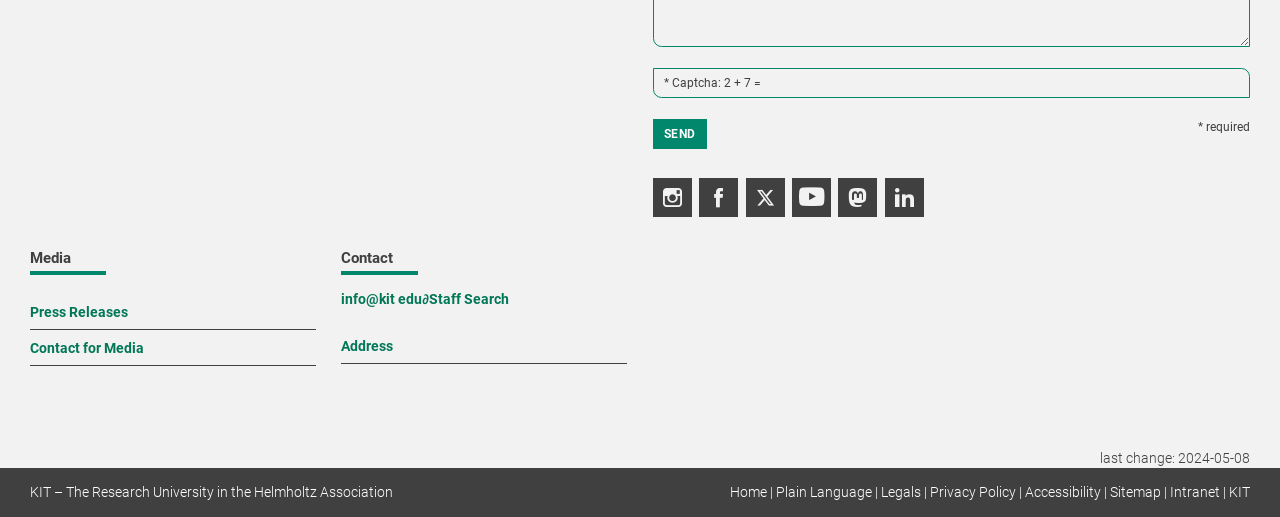Pinpoint the bounding box coordinates of the clickable element needed to complete the instruction: "Visit the Instagram Profile". The coordinates should be provided as four float numbers between 0 and 1: [left, top, right, bottom].

[0.51, 0.343, 0.541, 0.419]